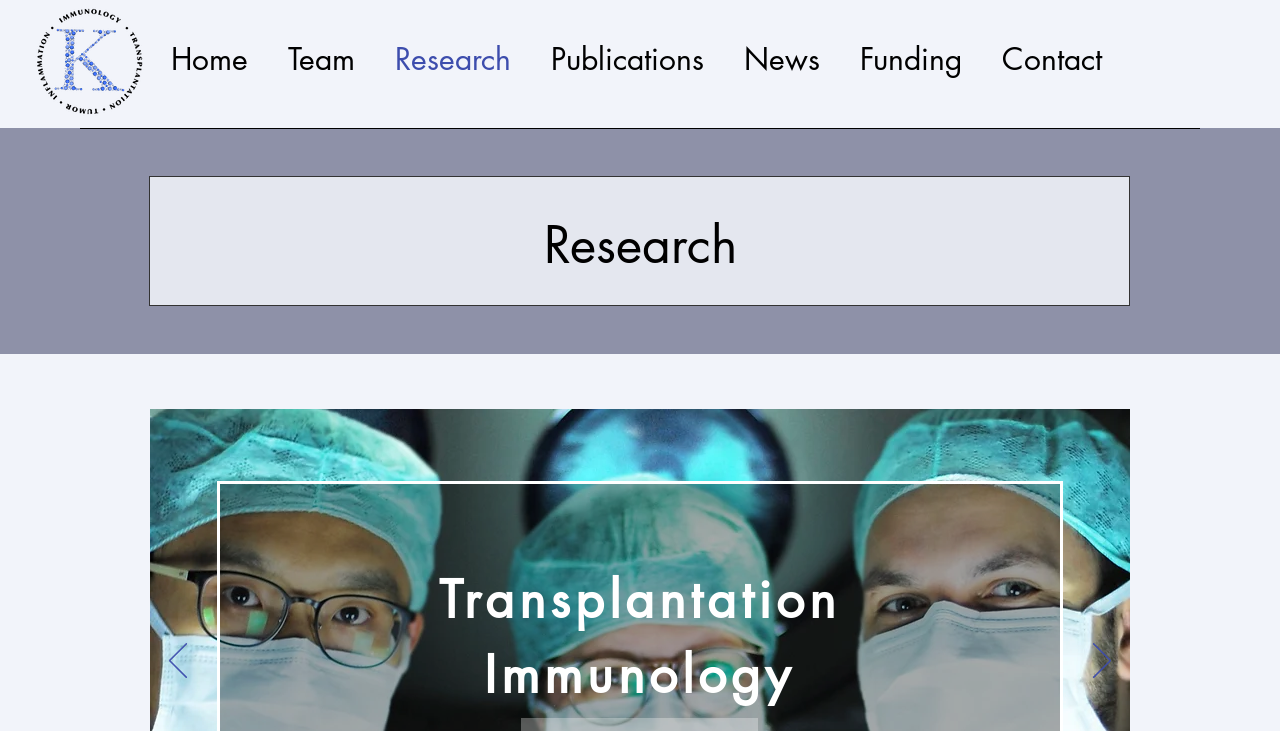Are there any images on the webpage?
Based on the image content, provide your answer in one word or a short phrase.

Yes